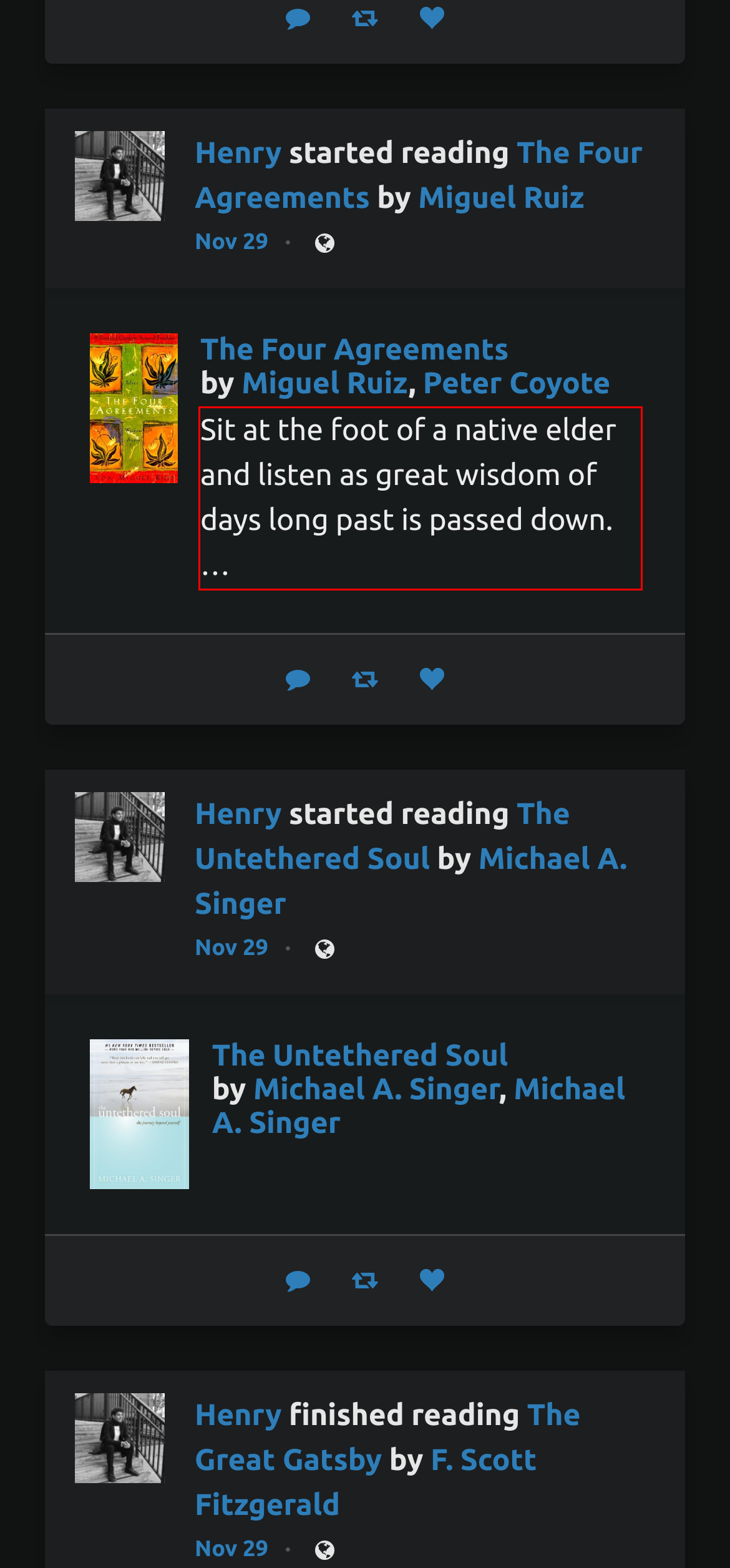Analyze the screenshot of a webpage where a red rectangle is bounding a UI element. Extract and generate the text content within this red bounding box.

Sit at the foot of a native elder and listen as great wisdom of days long past is passed down. …